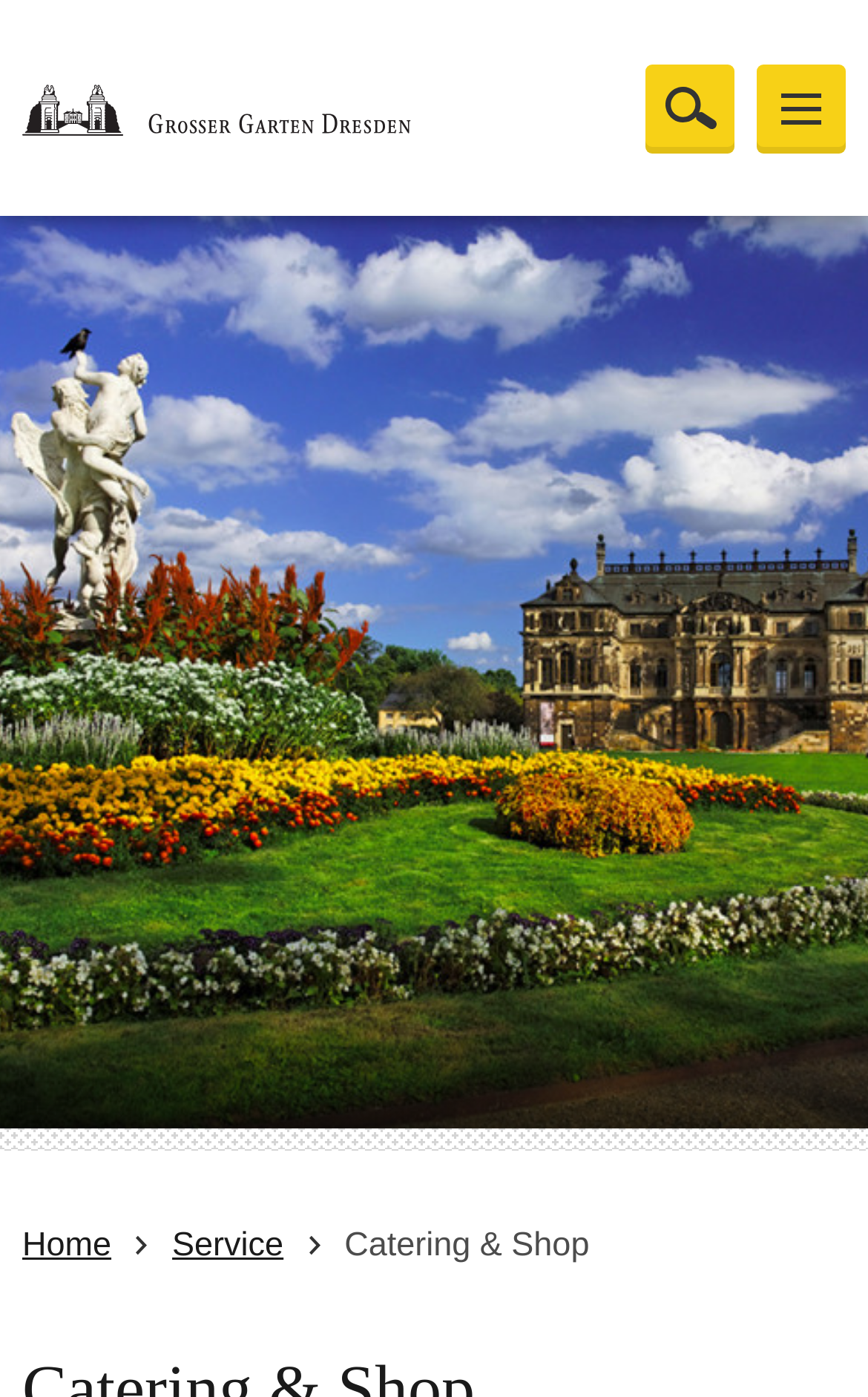Provide a thorough summary of the webpage.

The webpage is about the Grand Garden of Dresden, a park that offers a serene atmosphere to relax and explore. At the top left corner, there is a logo of the Grand Garden of Dresden, which is also a link to the homepage. 

On the top right side, there are two buttons: "SHOW/HIDE SEARCH" and "SHOW/HIDE NAVIGATION". Below these buttons, there is a navigation menu with three links: "Home", "Service", and "Catering & Shop", which is the current page. The "Catering & Shop" link is a static text, indicating that it is the current page.

The webpage seems to be focused on providing information about the catering and shopping options available in the Grand Garden of Dresden, with the possibility to explore the park using the Dresden Park Railway, as mentioned in the meta description.